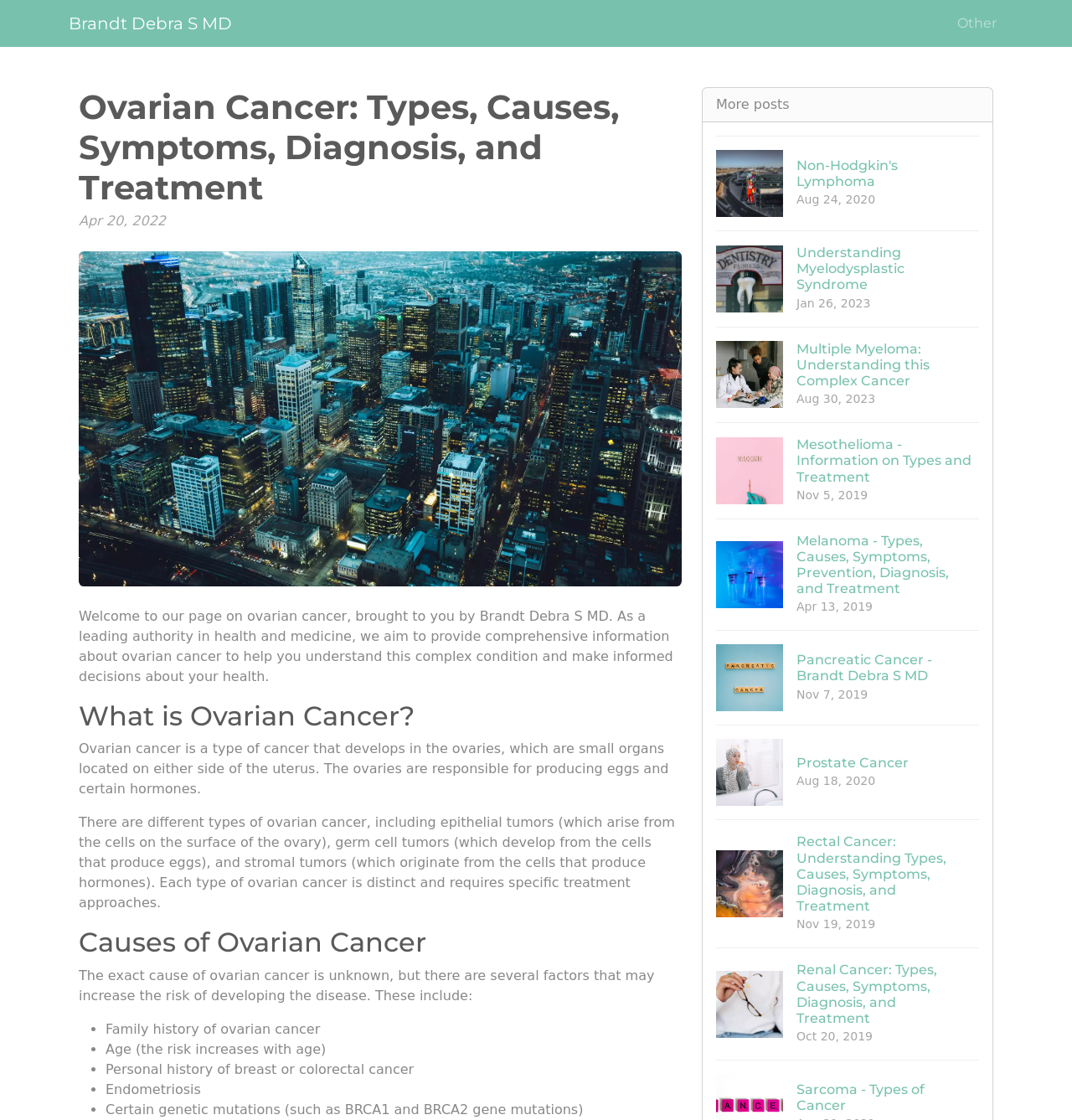Create a full and detailed caption for the entire webpage.

This webpage is about ovarian cancer, provided by Brandt Debra S MD. At the top, there is a link to the provider's name, followed by another link to "Other" on the right side. Below these links, there is a header section with a heading that reads "Ovarian Cancer: Types, Causes, Symptoms, Diagnosis, and Treatment" and a date "Apr 20, 2022" next to it. 

To the right of the header section, there is an image. Below the image, there is a welcome message that introduces the webpage and its purpose. The main content of the webpage is divided into sections, each with a heading and descriptive text. The sections are "What is Ovarian Cancer?", "Causes of Ovarian Cancer", and others. 

In the "What is Ovarian Cancer?" section, there is a description of ovarian cancer, including its types. In the "Causes of Ovarian Cancer" section, there is a list of factors that may increase the risk of developing ovarian cancer, including family history, age, personal history of breast or colorectal cancer, endometriosis, and certain genetic mutations.

On the right side of the webpage, there are links to other health-related topics, including Non-Hodgkin's Lymphoma, Understanding Myelodysplastic Syndrome, Multiple Myeloma, Mesothelioma, Melanoma, Pancreatic Cancer, Prostate Cancer, Rectal Cancer, Renal Cancer, and Sarcoma. Each link has an accompanying image and a heading that summarizes the topic.